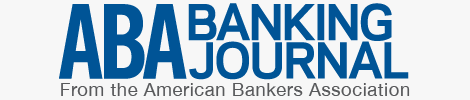Respond to the question below with a single word or phrase:
What organization publishes the ABA Banking Journal?

American Bankers Association